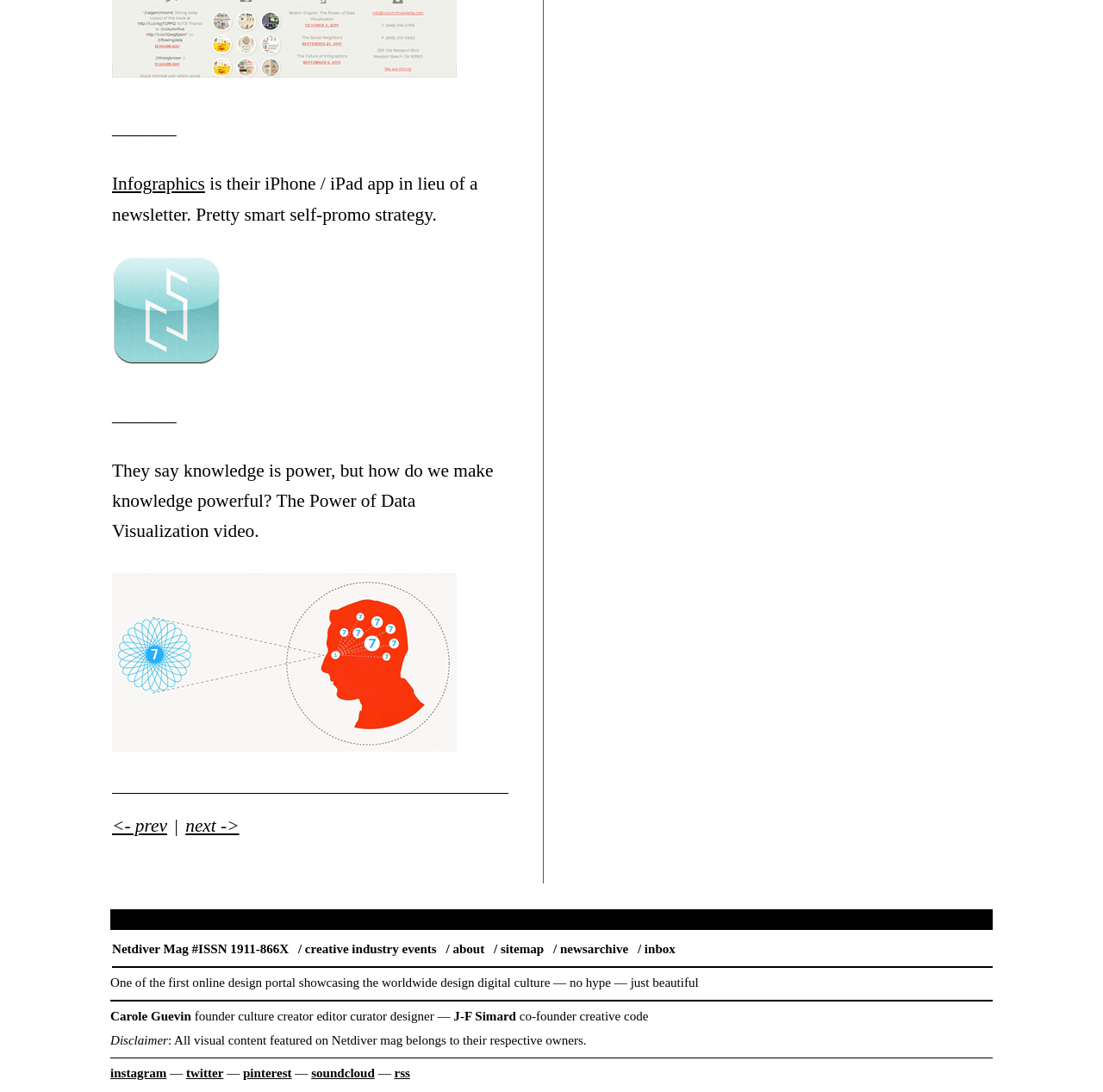From the screenshot, find the bounding box of the UI element matching this description: "/ about". Supply the bounding box coordinates in the form [left, top, right, bottom], each a float between 0 and 1.

[0.404, 0.863, 0.439, 0.876]